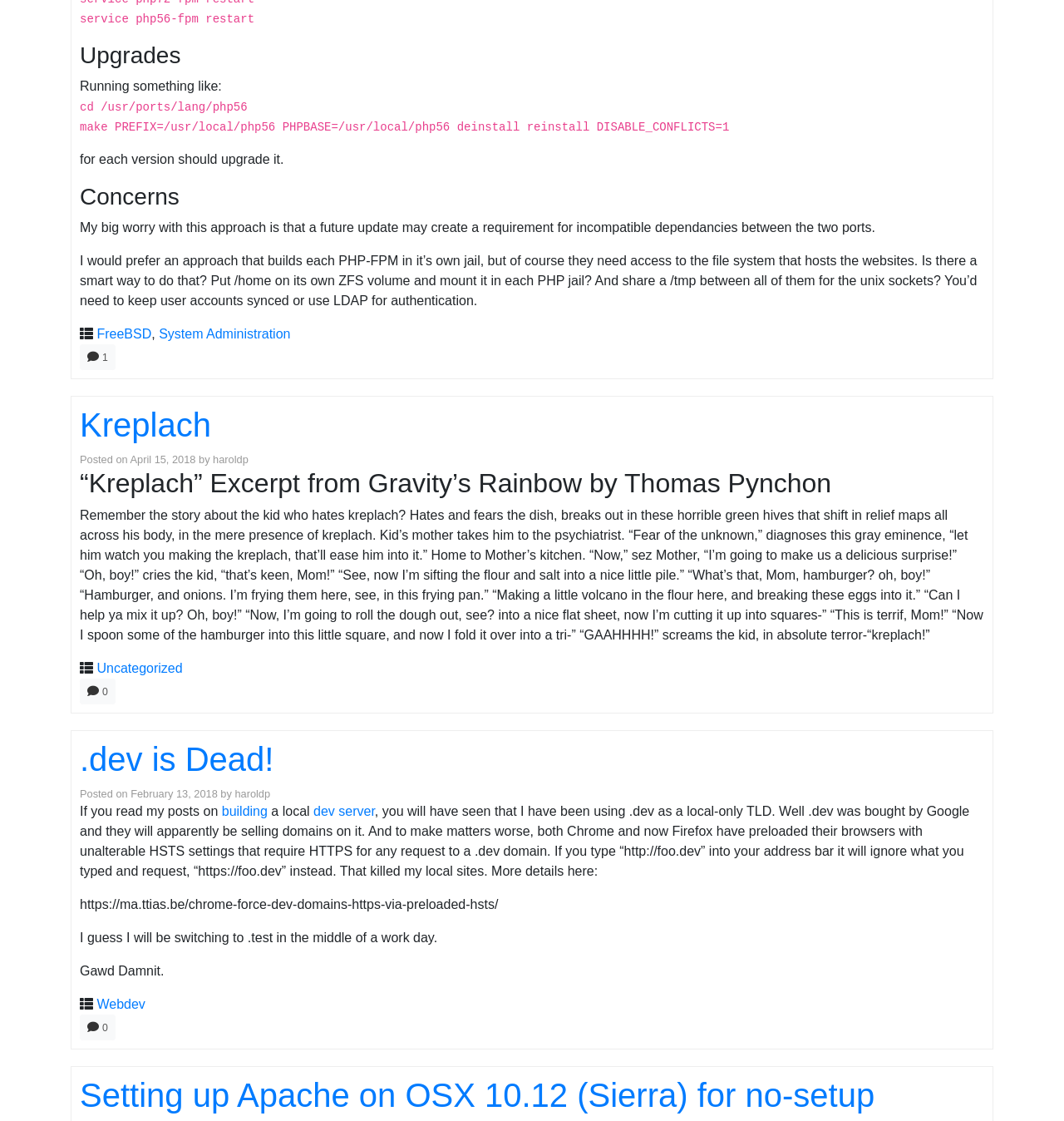Using the webpage screenshot and the element description February 13, 2018February 13, 2018, determine the bounding box coordinates. Specify the coordinates in the format (top-left x, top-left y, bottom-right x, bottom-right y) with values ranging from 0 to 1.

[0.123, 0.703, 0.205, 0.714]